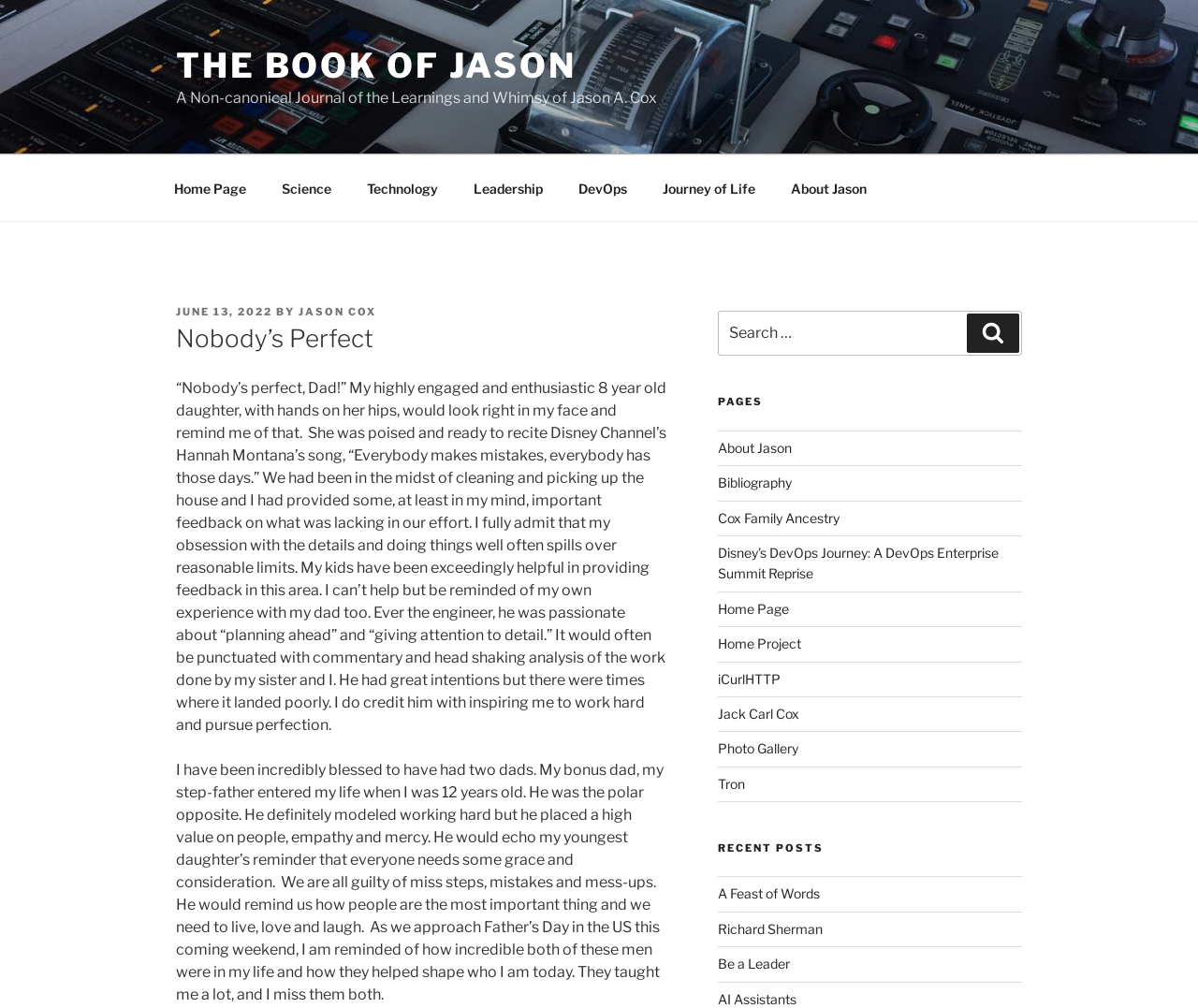Find the bounding box coordinates of the element's region that should be clicked in order to follow the given instruction: "Search for something". The coordinates should consist of four float numbers between 0 and 1, i.e., [left, top, right, bottom].

[0.599, 0.308, 0.853, 0.353]